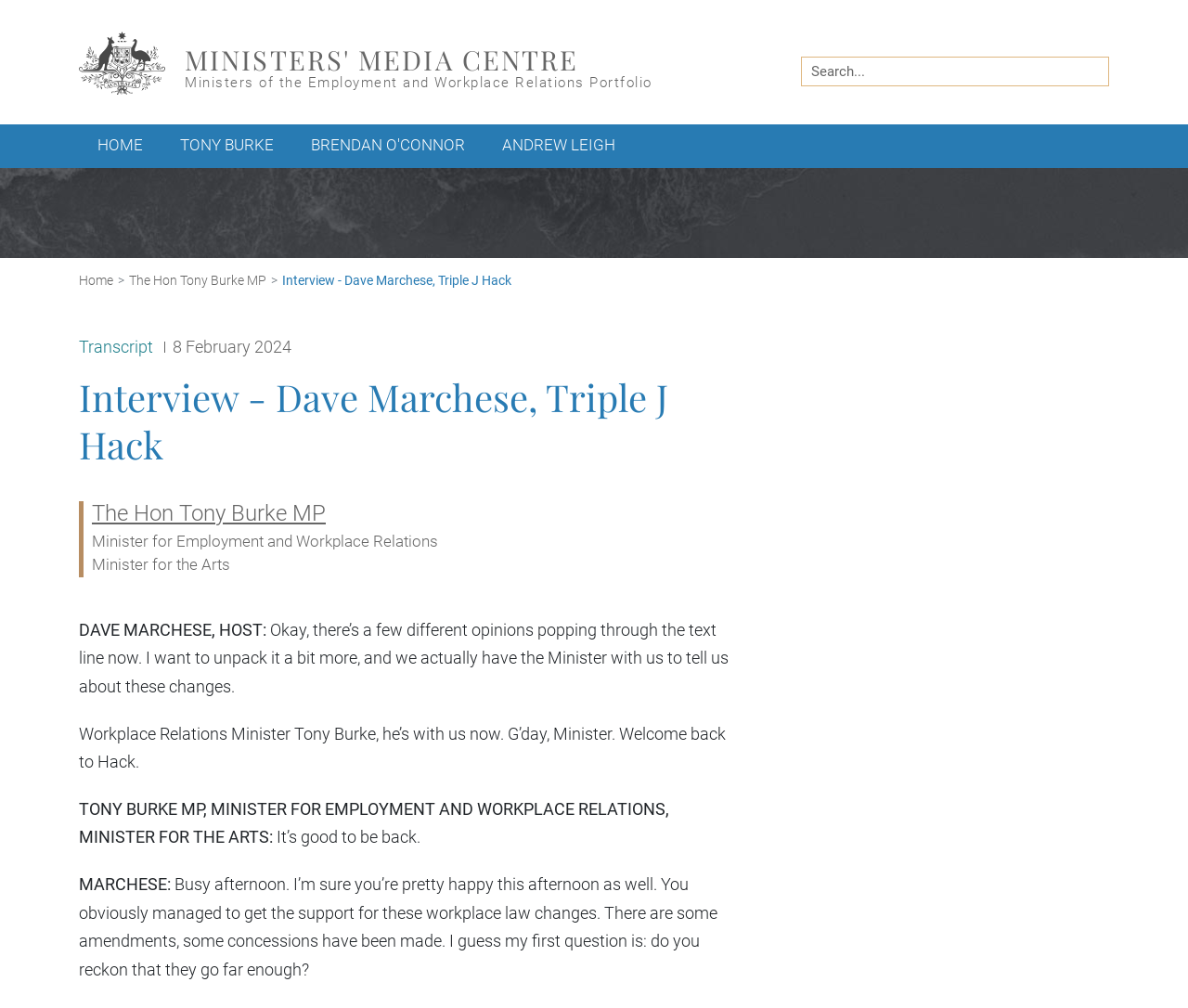Determine the title of the webpage and give its text content.

Interview - Dave Marchese, Triple J Hack